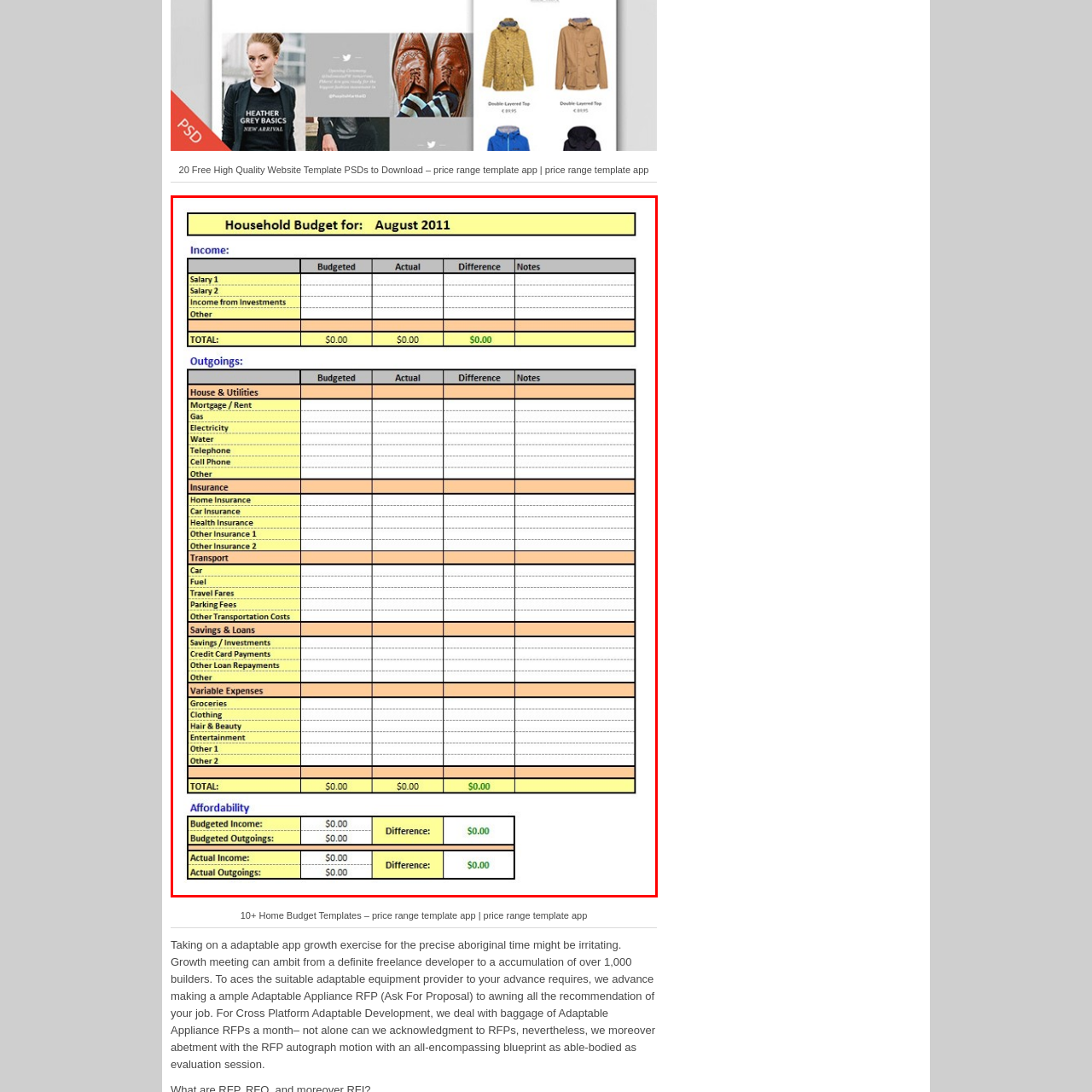What is the name of the month on the budget template?
Observe the image within the red bounding box and give a detailed and thorough answer to the question.

The household budget template is labeled for the month of August in the year 2011, indicating that it is designed to track and plan personal finances for that specific month.